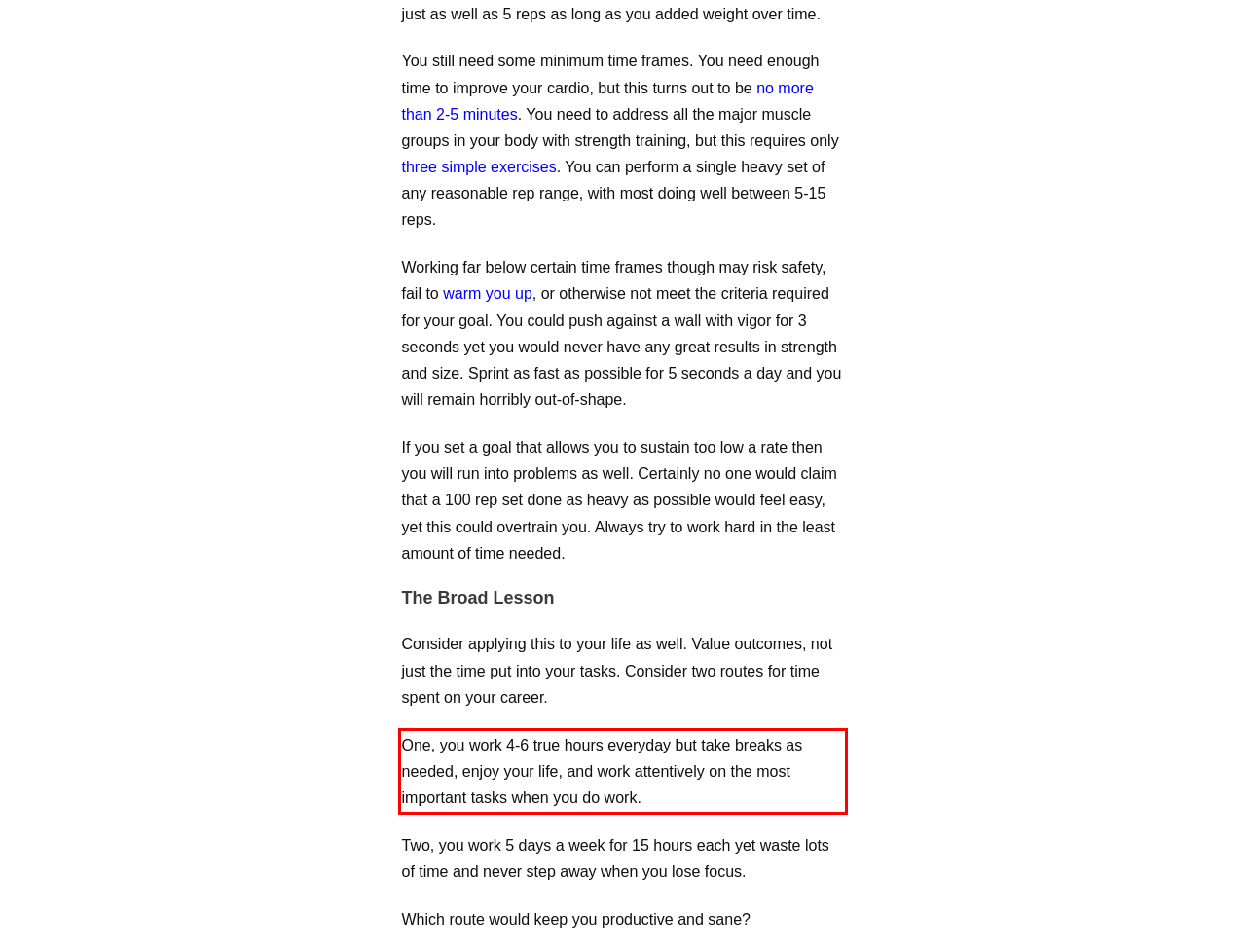You have a screenshot of a webpage where a UI element is enclosed in a red rectangle. Perform OCR to capture the text inside this red rectangle.

One, you work 4-6 true hours everyday but take breaks as needed, enjoy your life, and work attentively on the most important tasks when you do work.